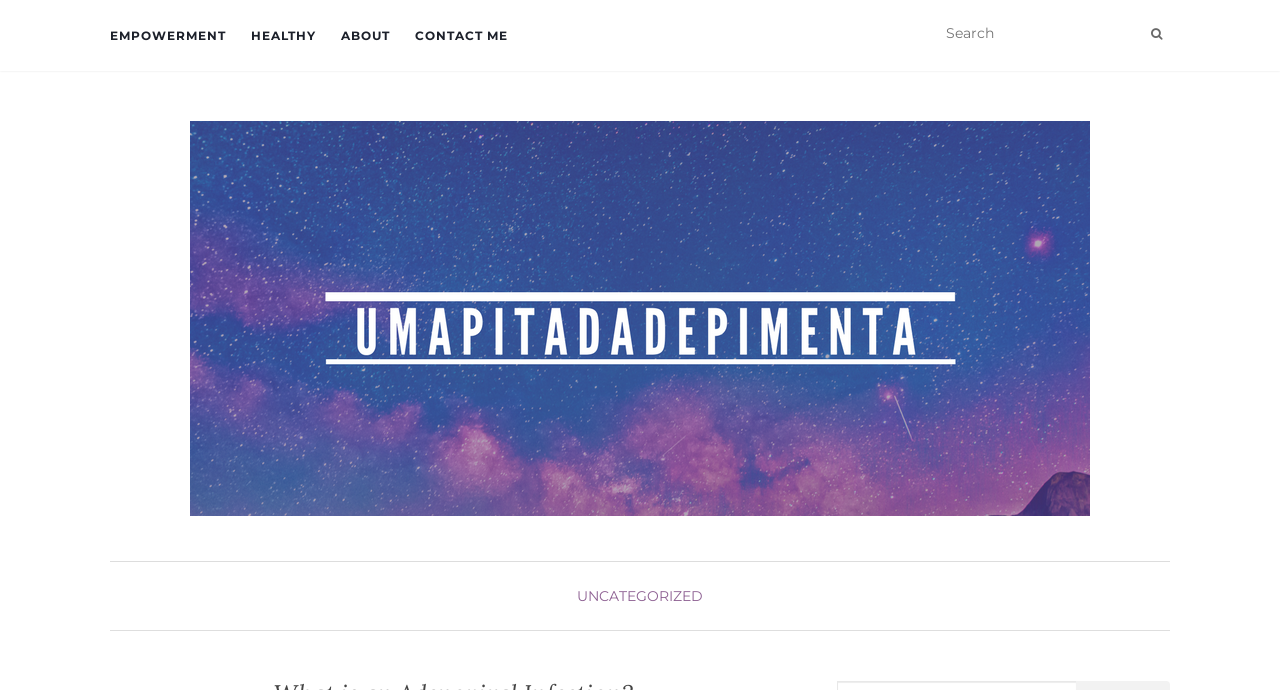Explain the webpage in detail.

The webpage is about a blog that discusses health-related topics, specifically Adenoviral Infections. At the top of the page, there is a navigation menu with four links: "EMPOWERMENT", "HEALTHY", "ABOUT", and "CONTACT ME", which are positioned horizontally and evenly spaced. 

Below the navigation menu, there is a search bar with a text box labeled "Search" and a button with a magnifying glass icon to its right. 

The main content of the page is a large link labeled "My Blog", which takes up most of the page's width and height. This link contains an image with the same label. 

At the bottom of the page, there is another link labeled "UNCATEGORIZED", which is positioned below the main content.